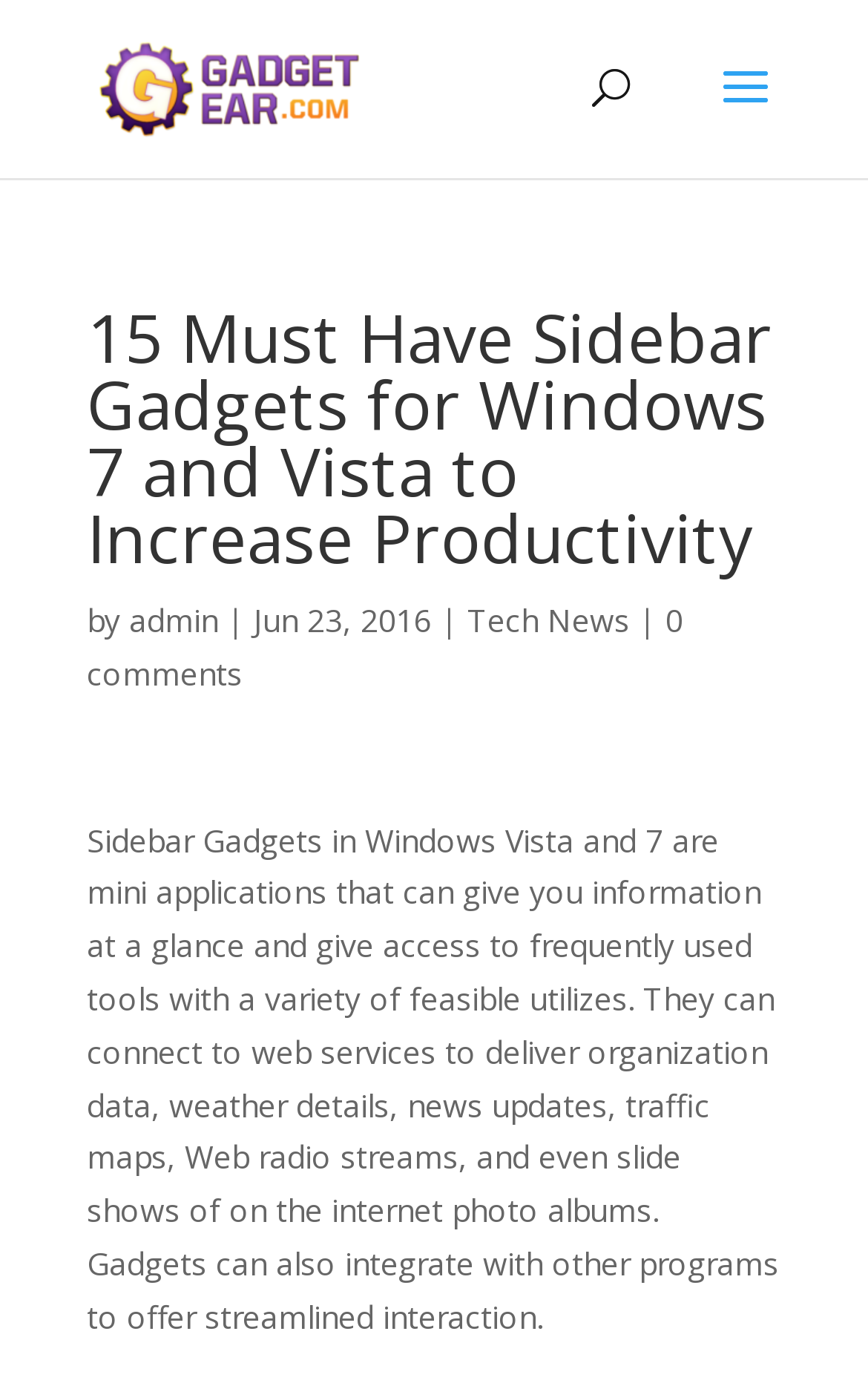When was this article published?
Respond to the question with a single word or phrase according to the image.

Jun 23, 2016